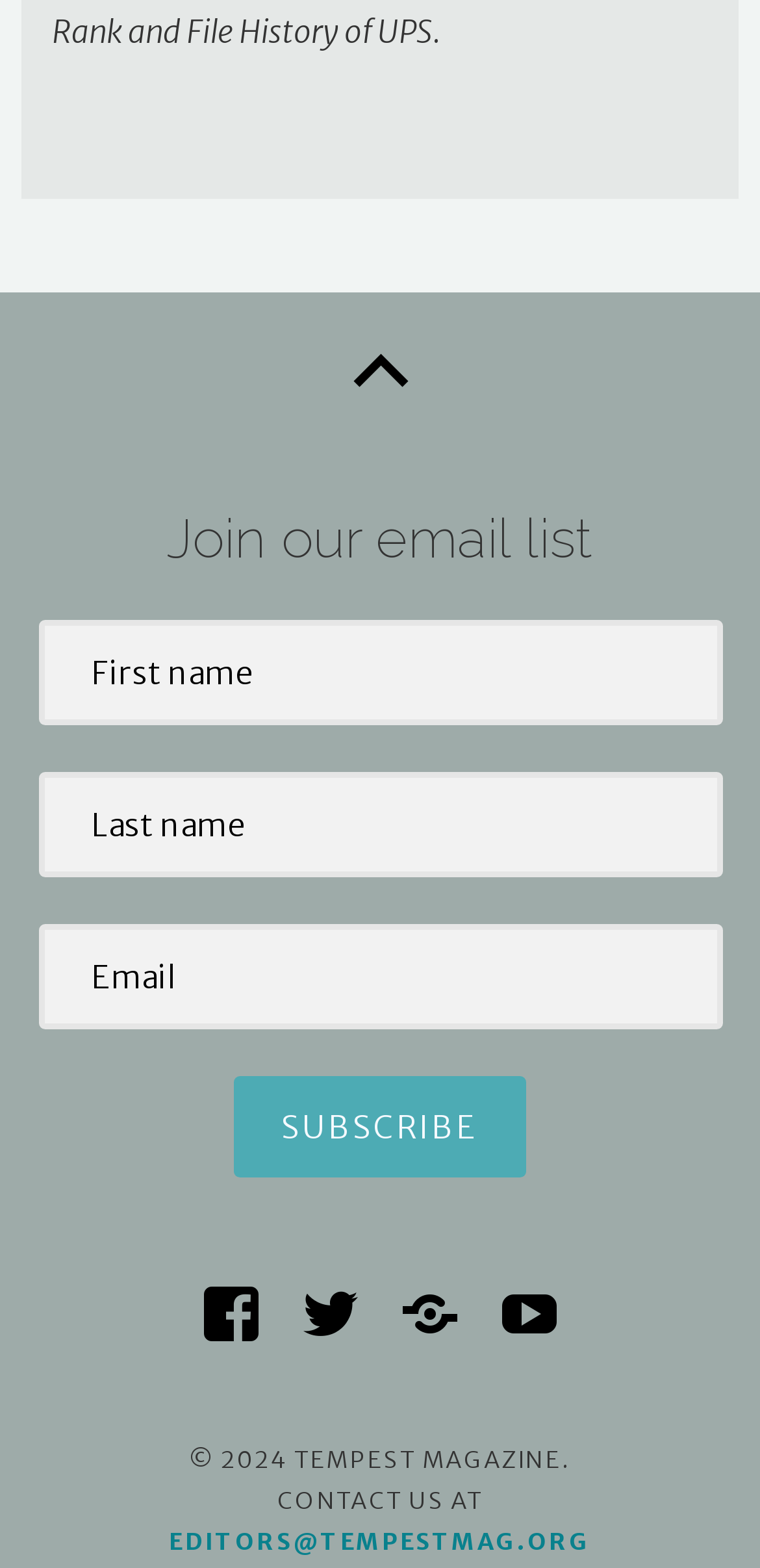Please determine the bounding box coordinates of the element's region to click for the following instruction: "Enter email".

[0.05, 0.589, 0.95, 0.656]